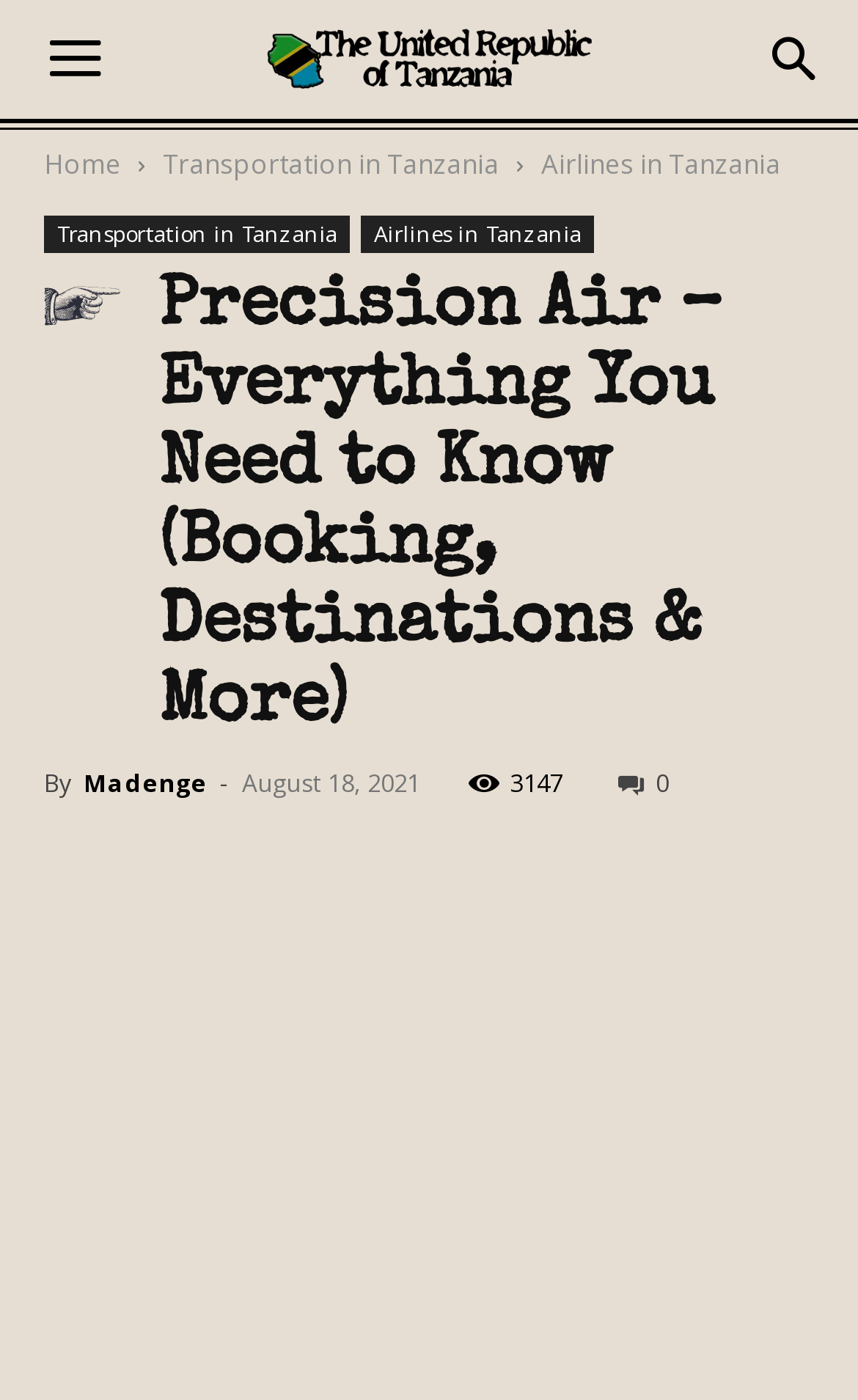Please identify the bounding box coordinates of the area that needs to be clicked to fulfill the following instruction: "Click the menu button."

[0.005, 0.0, 0.169, 0.085]